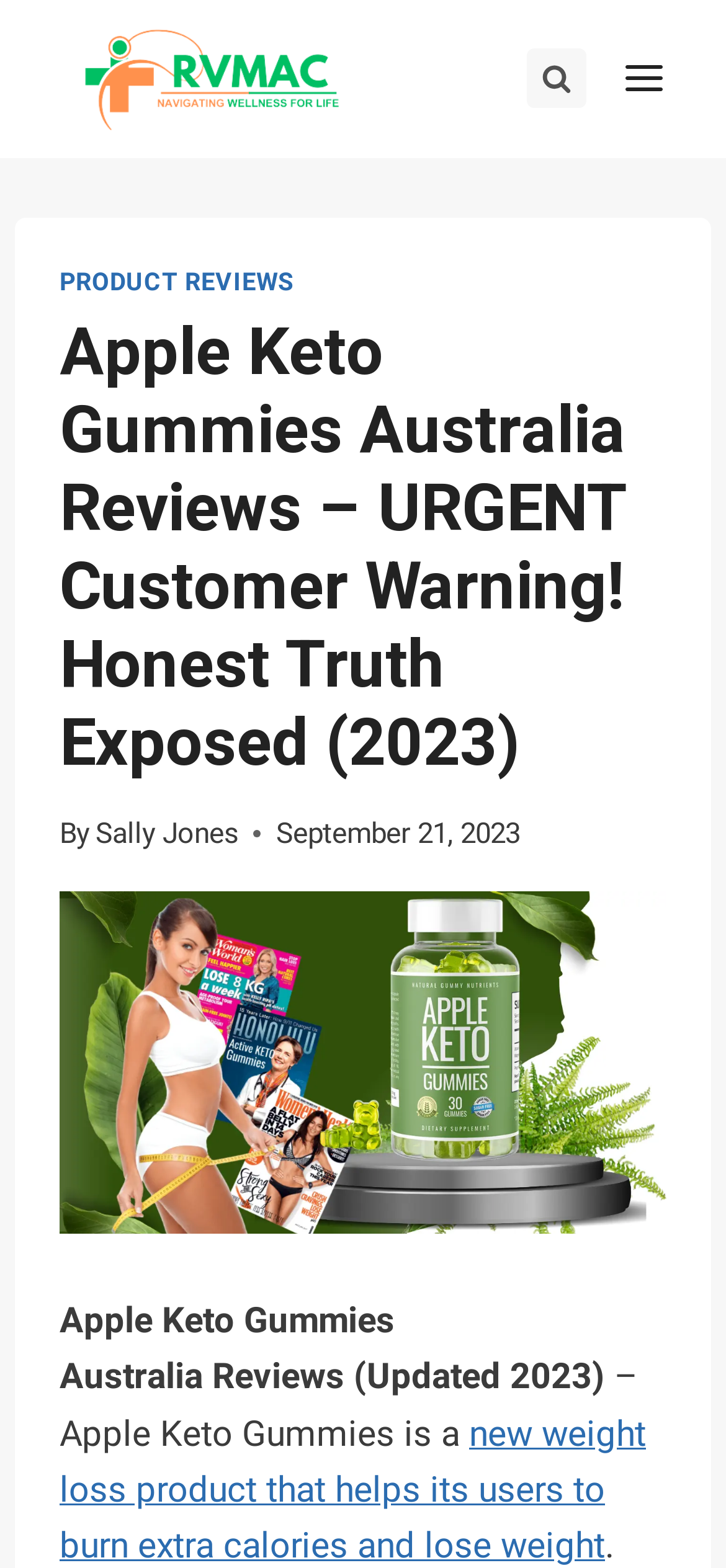Determine the bounding box coordinates of the region I should click to achieve the following instruction: "Read product reviews". Ensure the bounding box coordinates are four float numbers between 0 and 1, i.e., [left, top, right, bottom].

[0.082, 0.171, 0.405, 0.189]